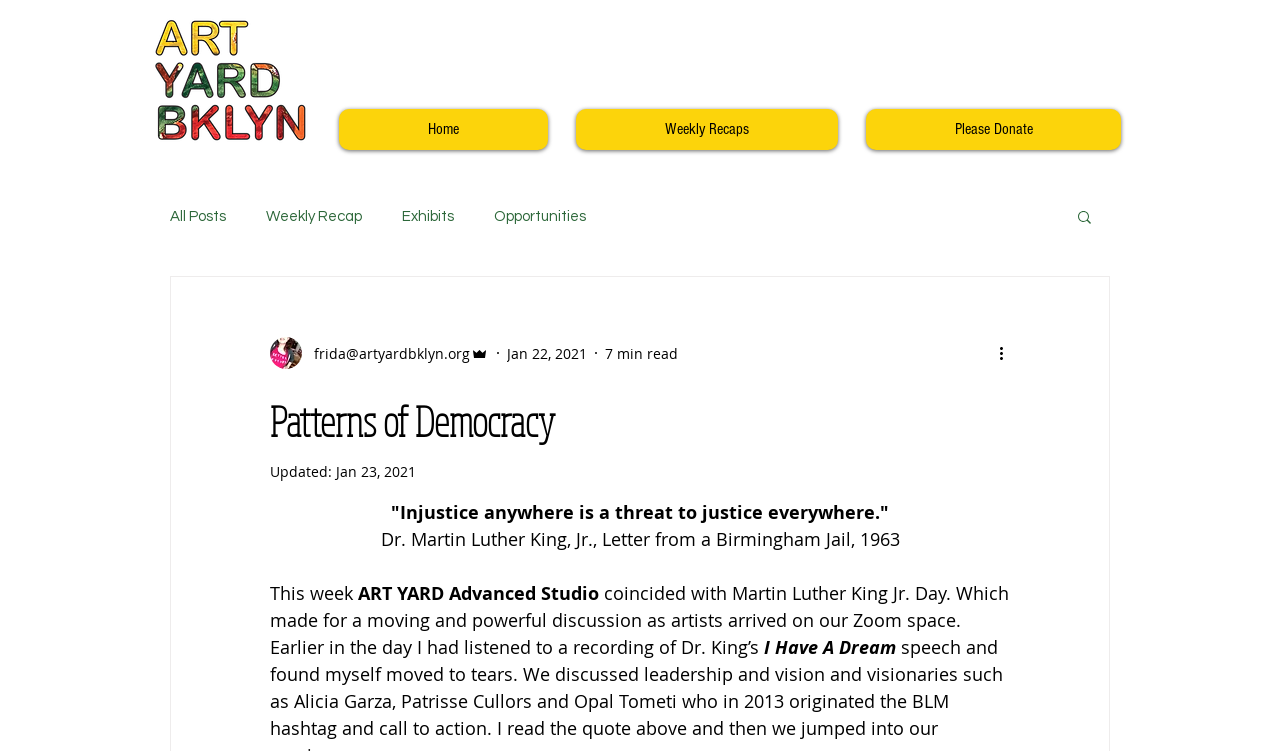What is the name of the website?
Refer to the screenshot and answer in one word or phrase.

Patterns of Democracy